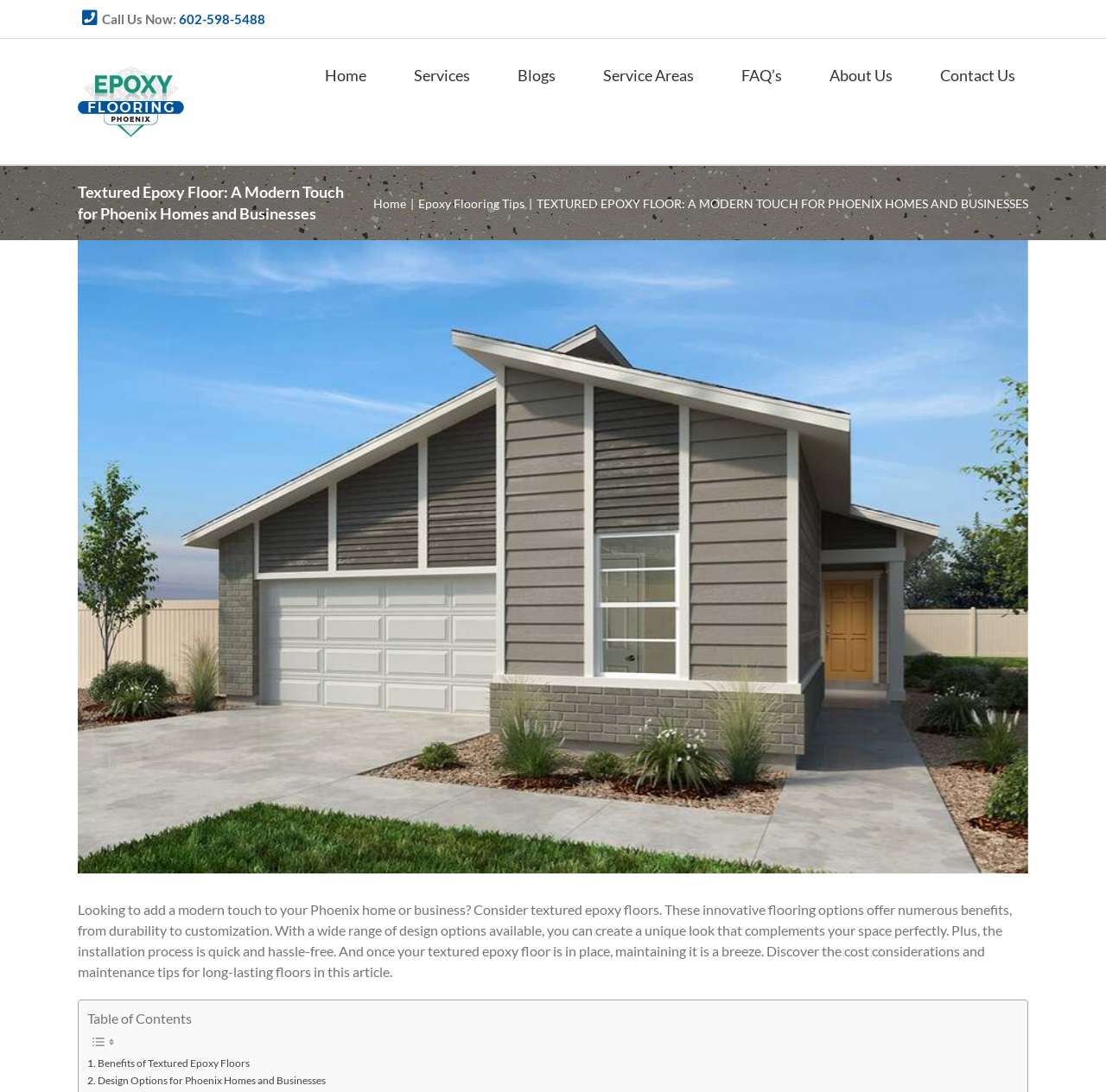Can you give a comprehensive explanation to the question given the content of the image?
How many main menu items are there?

I counted the number of links under the 'Main Menu' navigation element, which are 'Home', 'Services', 'Blogs', 'Service Areas', 'FAQ’s', 'About Us', 'Contact Us', and found that there are 8 main menu items.